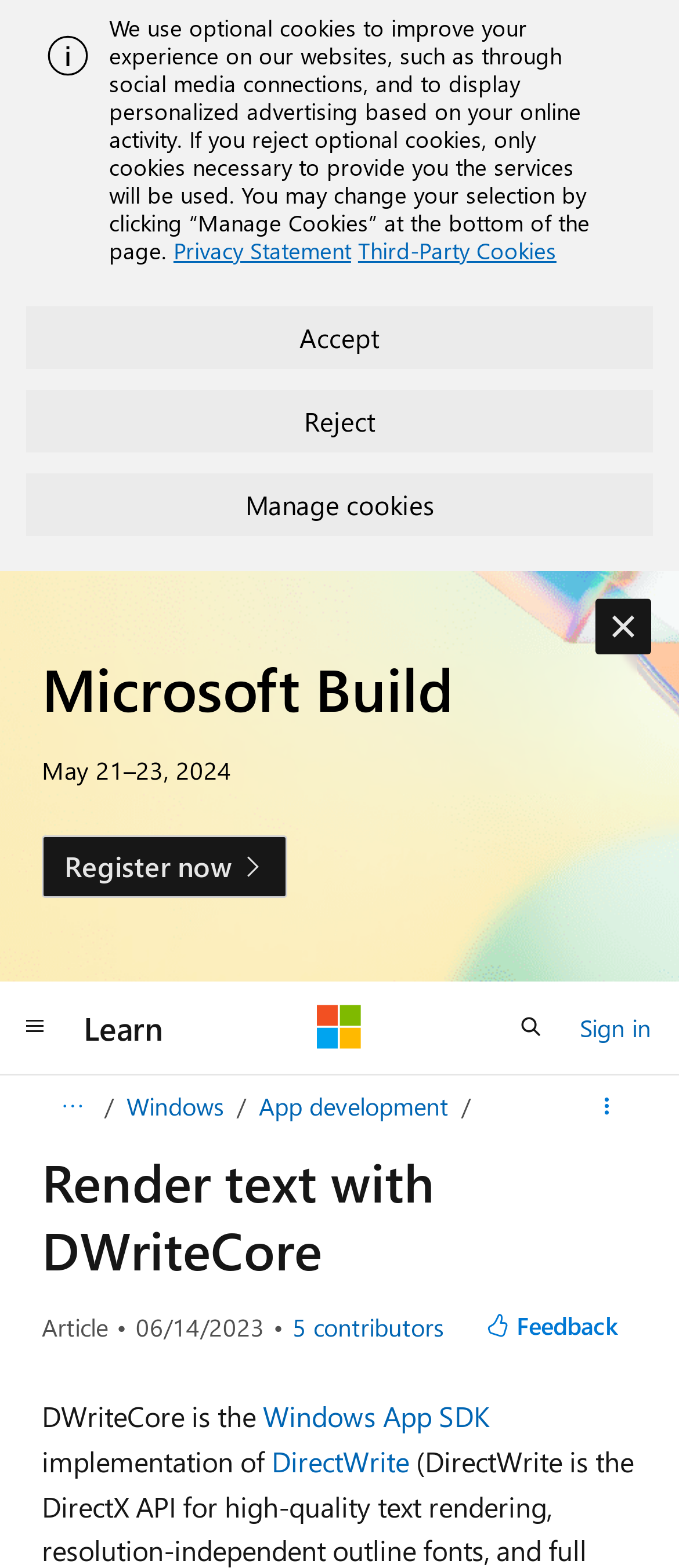What is the topic of the article?
Please respond to the question with a detailed and thorough explanation.

I found the answer by looking at the text 'DWriteCore is the Windows App SDK implementation of DirectWrite.' which suggests that the article is about DWriteCore.